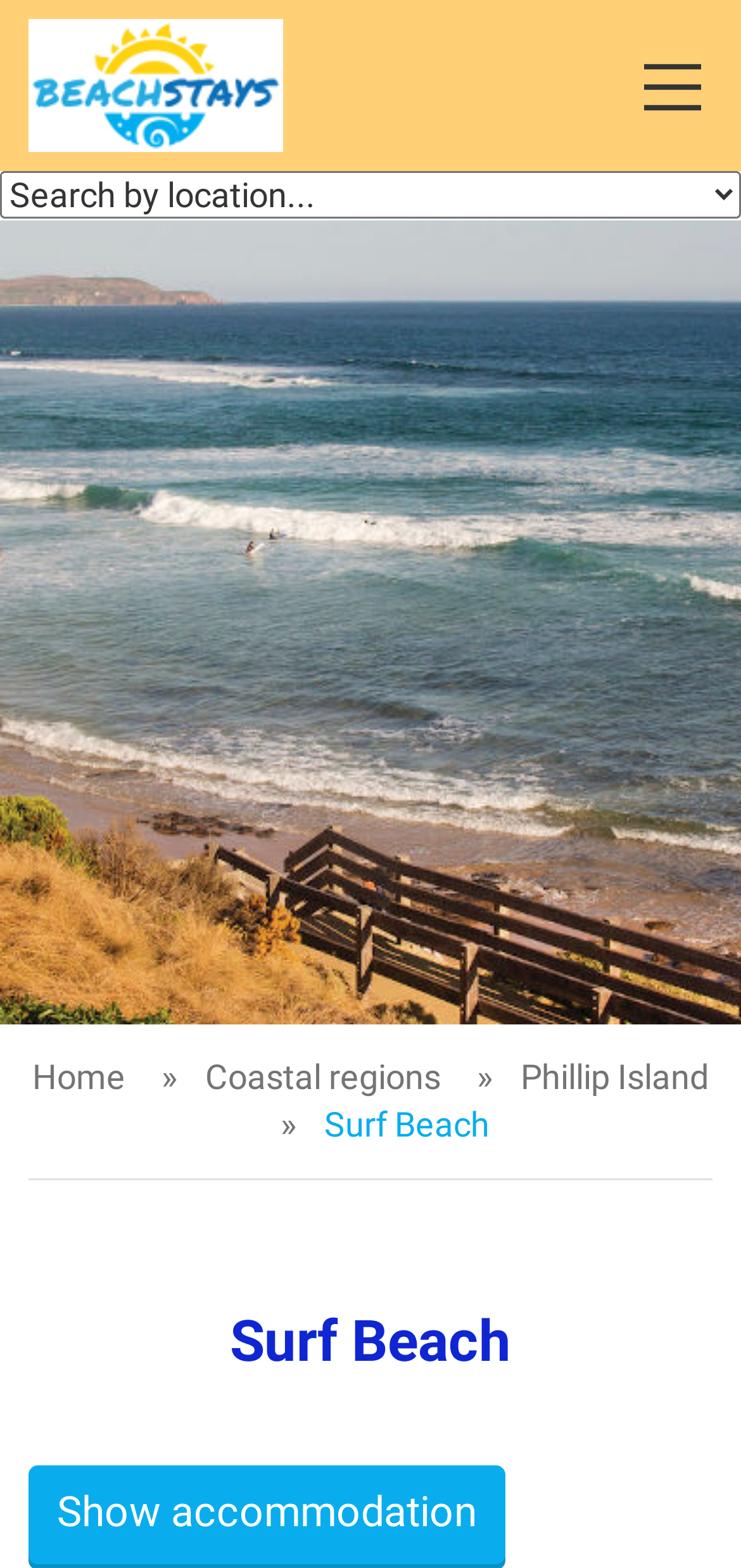Identify the bounding box coordinates for the UI element described as follows: "Open main menu". Ensure the coordinates are four float numbers between 0 and 1, formatted as [left, top, right, bottom].

None